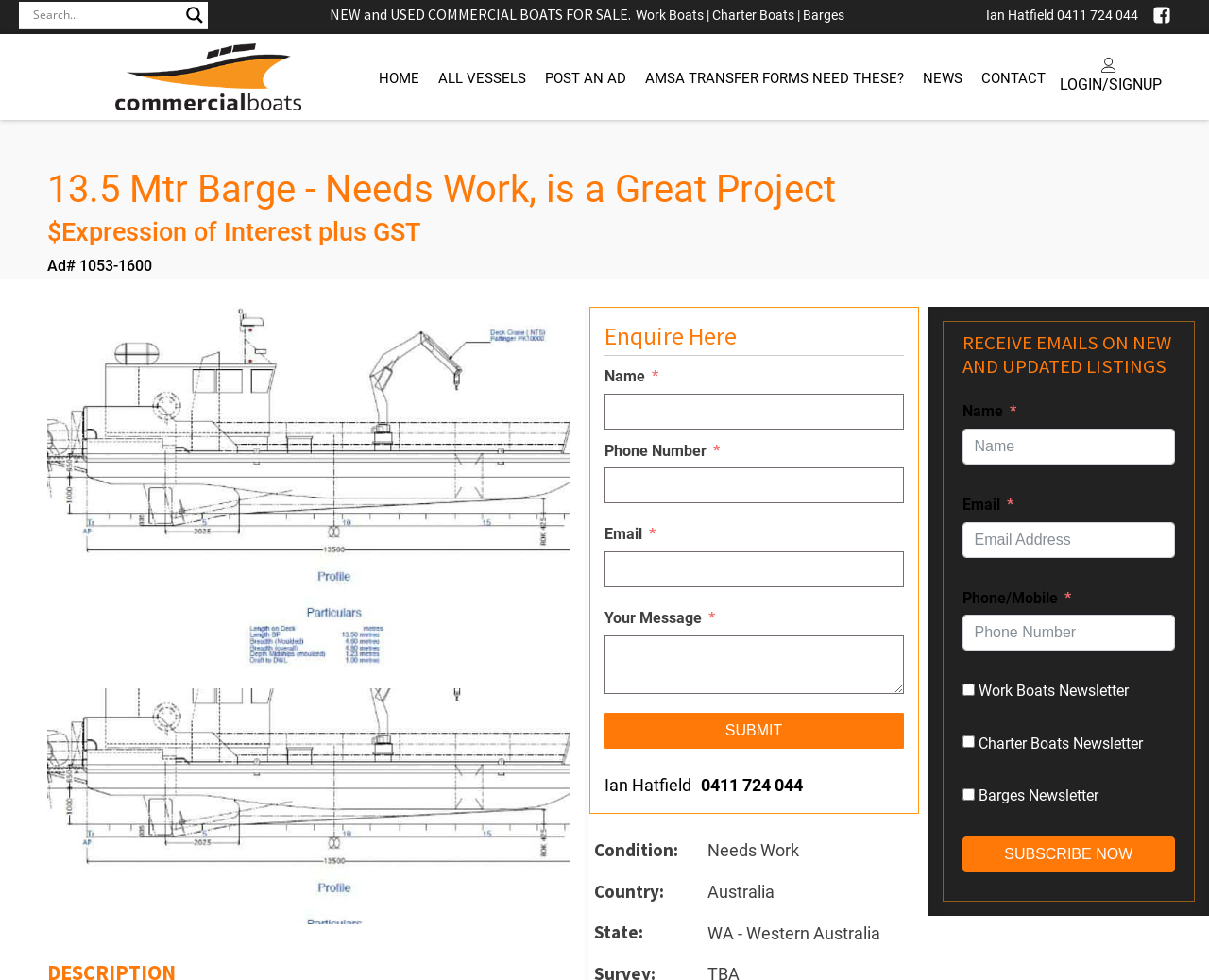Who is the contact person for the 13.5 Mtr Barge? Look at the image and give a one-word or short phrase answer.

Ian Hatfield